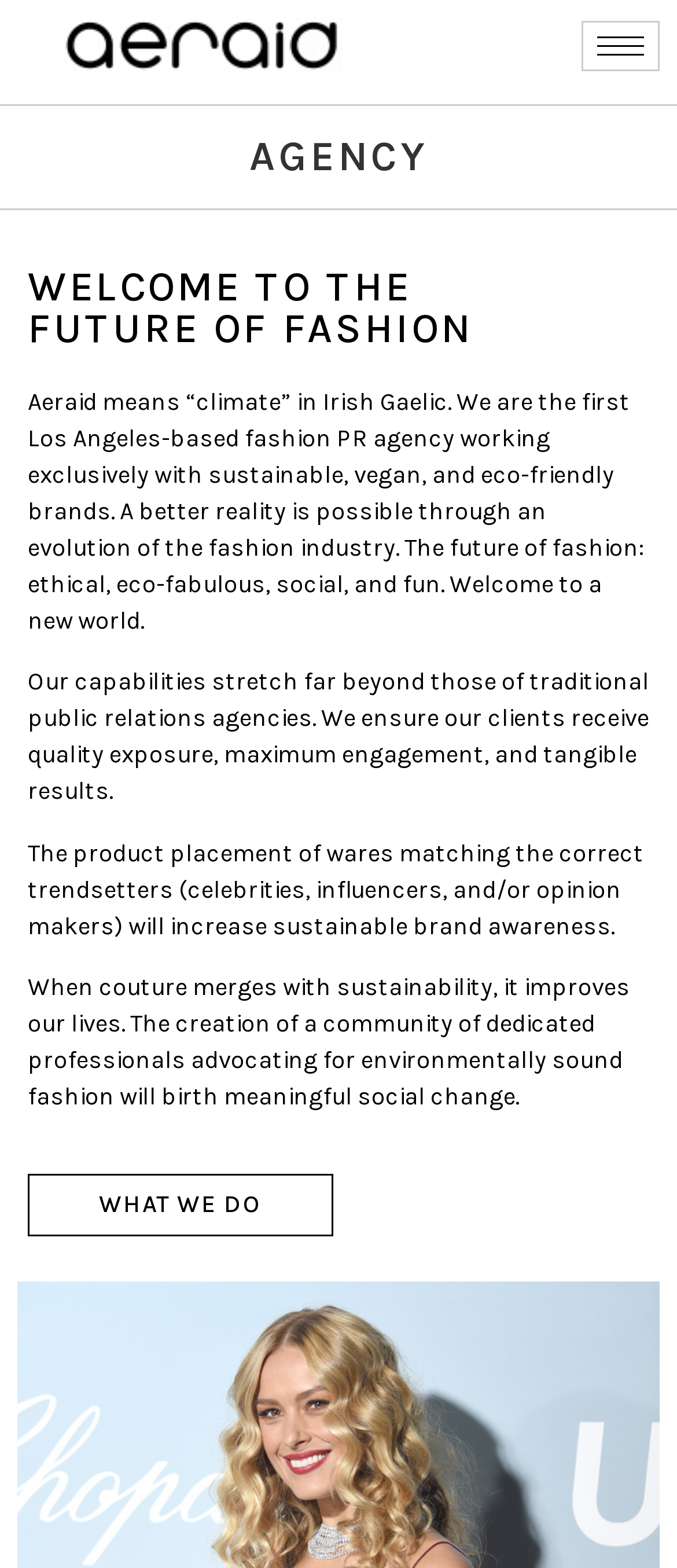What is the goal of the agency?
Using the image as a reference, answer with just one word or a short phrase.

Meaningful social change